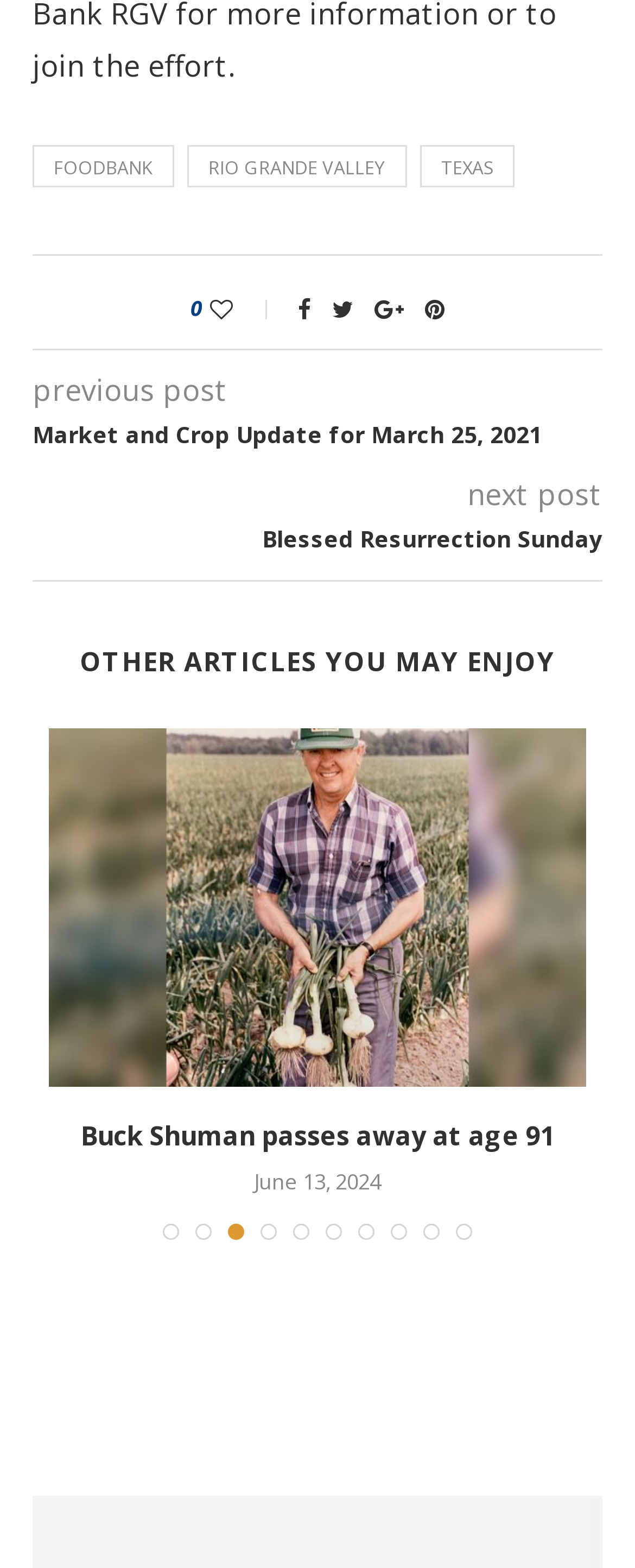Give a succinct answer to this question in a single word or phrase: 
What is the title of the previous post?

Market and Crop Update for March 25, 2021